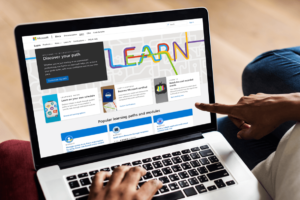Give a thorough explanation of the image.

The image depicts a person engaging with a laptop displaying a vibrant and interactive webpage focused on learning paths in the Microsoft ecosystem. The screen prominently features the word "LEARN" in colorful, playful typography, emphasizing the theme of education and exploration. 

In the foreground, the individual's hand is poised to click on the page, suggesting active participation in discovering new skills and resources. The webpage highlights popular learning paths and modules, inviting users to expand their knowledge on various Microsoft products and technologies. An overlay message encourages users to "Discover your path," reinforcing the intention of guiding users through the Microsoft learning experience. The warm, wooden floor adds a cozy ambiance to the scene, suggesting a comfortable home environment conducive to learning.